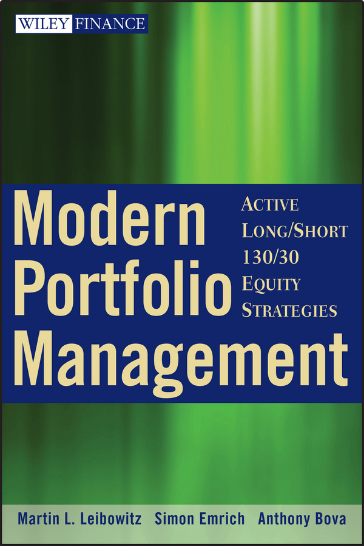Provide a thorough description of the contents of the image.

The image features the cover of the book titled "Modern Portfolio Management," authored by Martin L. Leibowitz, Simon Emrich, and Anthony Bova. The design showcases a vibrant green background that transitions smoothly, imparting a sense of depth and motion. Prominently displayed is the title "Modern Portfolio Management" in large, bold white letters, contrasted against a deep blue rectangular band that emphasizes the text. Below the title, the subtitle reads "Active Long/Short 130/30 Equity Strategies," detailing the focus of the book. The publisher, "Wiley Finance," is noted at the top, framing the design in a professional context suitable for finance and investment professionals. This book is likely aimed at readers looking to enhance their understanding of modern portfolio management techniques and strategies.